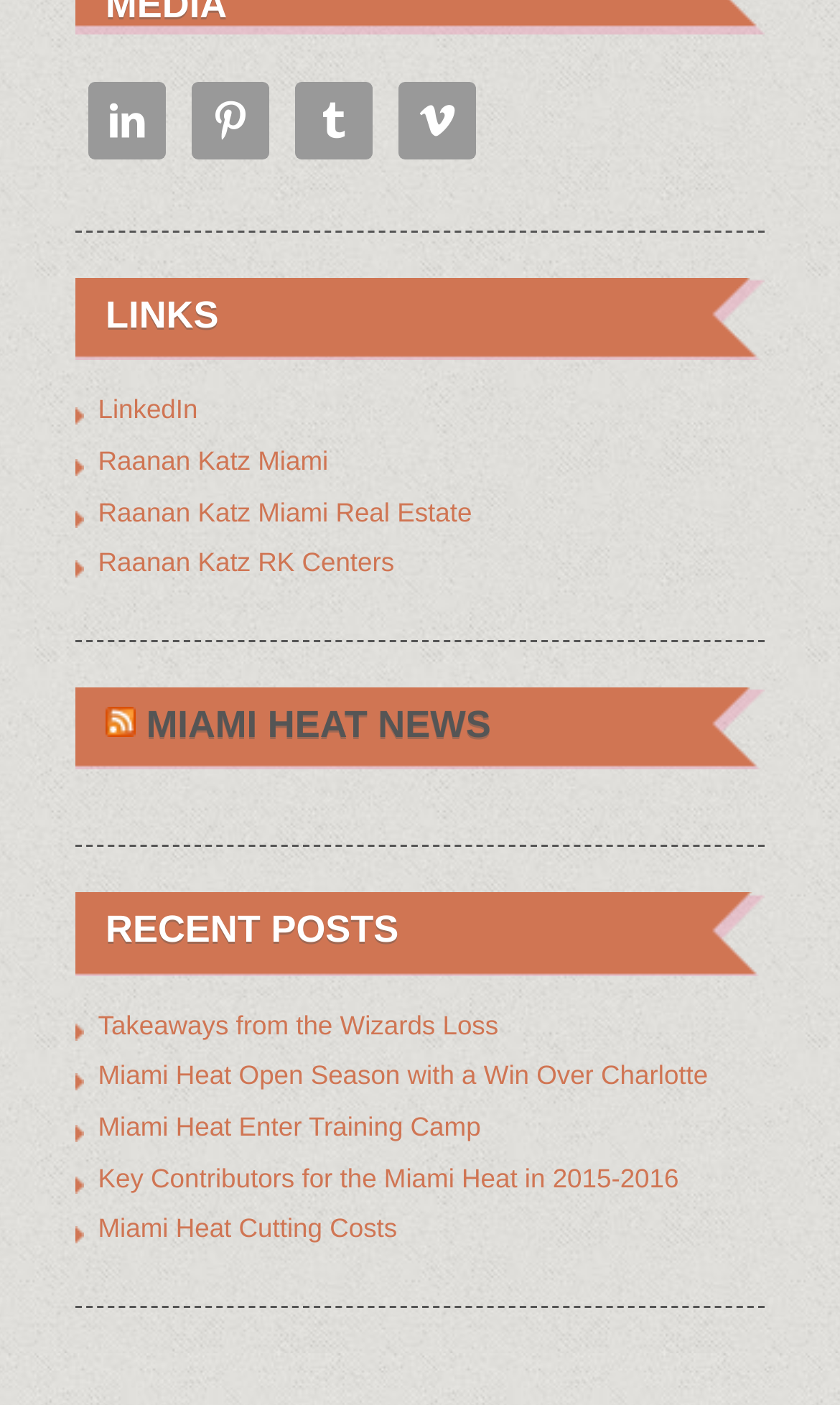Provide the bounding box coordinates of the section that needs to be clicked to accomplish the following instruction: "Open Raanan Katz Miami Real Estate."

[0.117, 0.354, 0.562, 0.375]